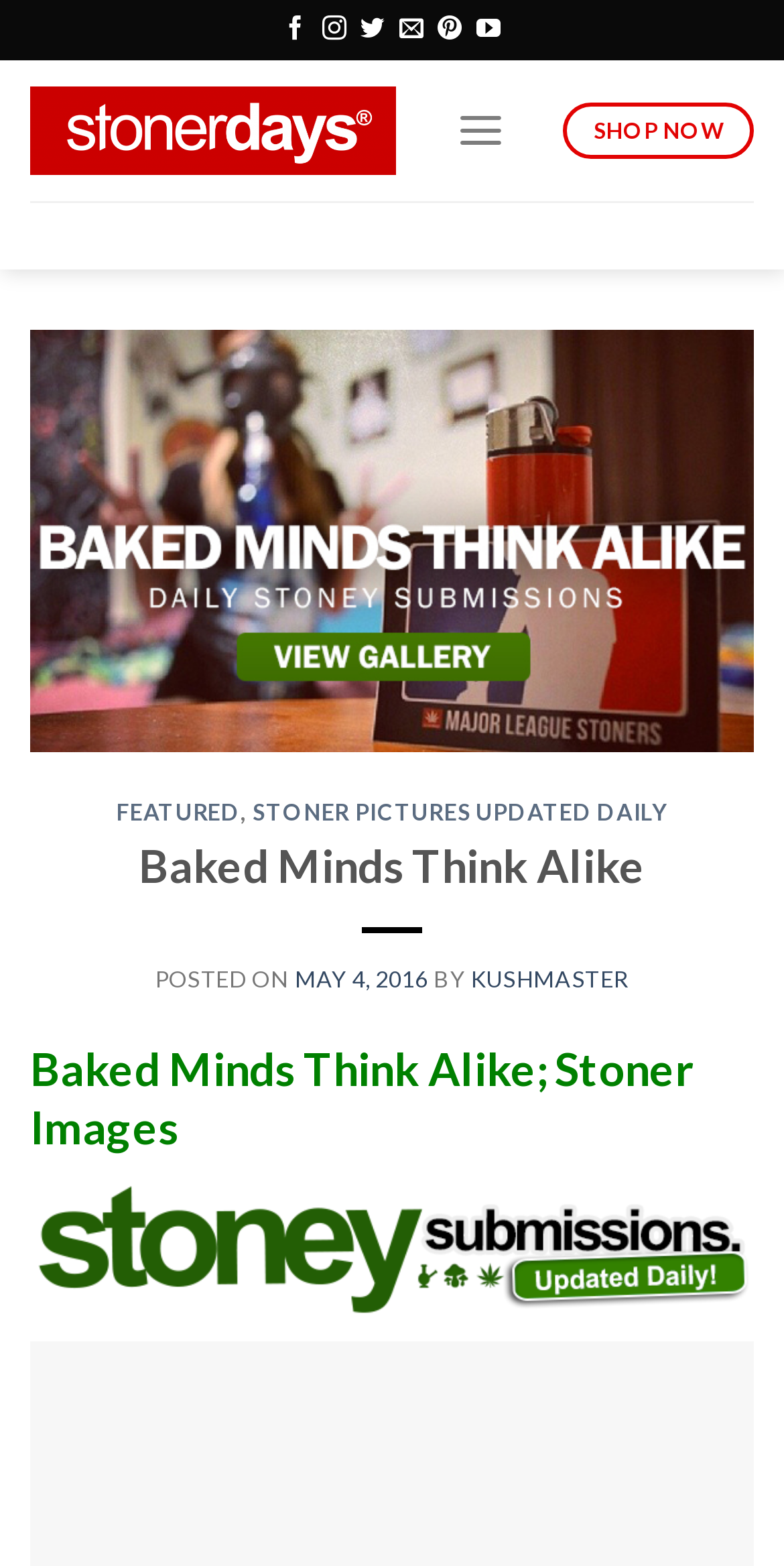Please specify the bounding box coordinates of the clickable region to carry out the following instruction: "Search for something". The coordinates should be four float numbers between 0 and 1, in the format [left, top, right, bottom].

None